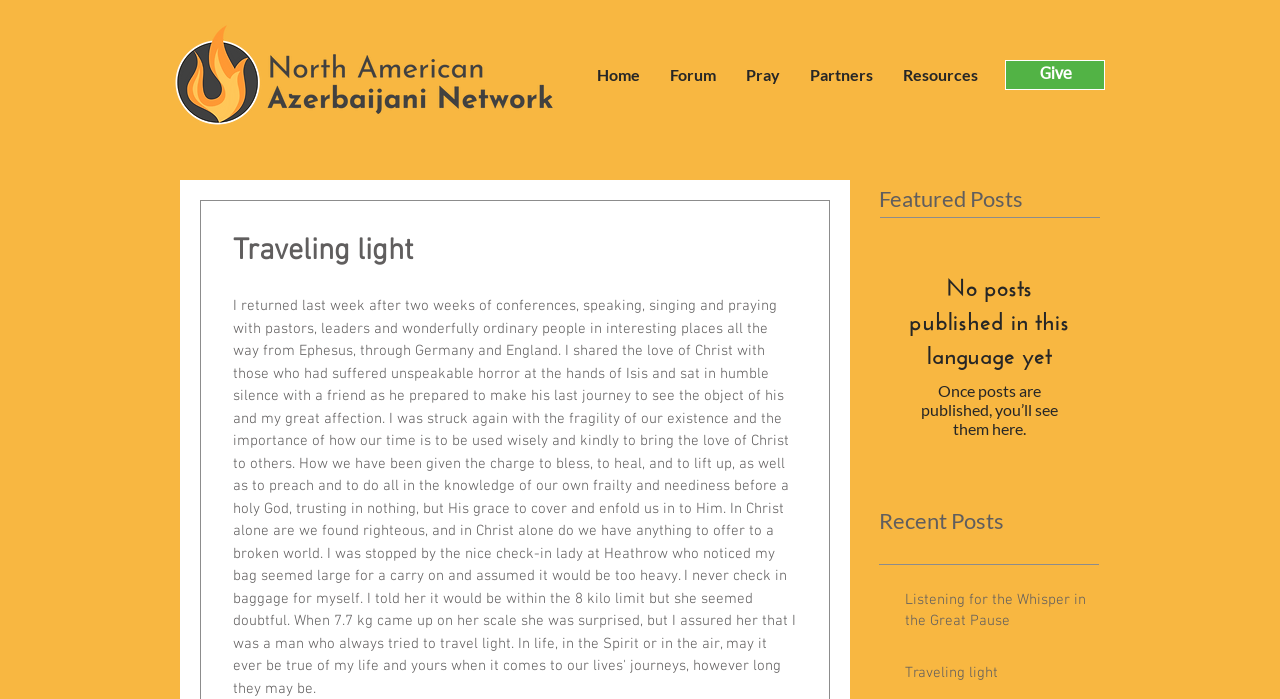Locate the bounding box of the UI element with the following description: "Traveling light".

[0.707, 0.948, 0.849, 0.989]